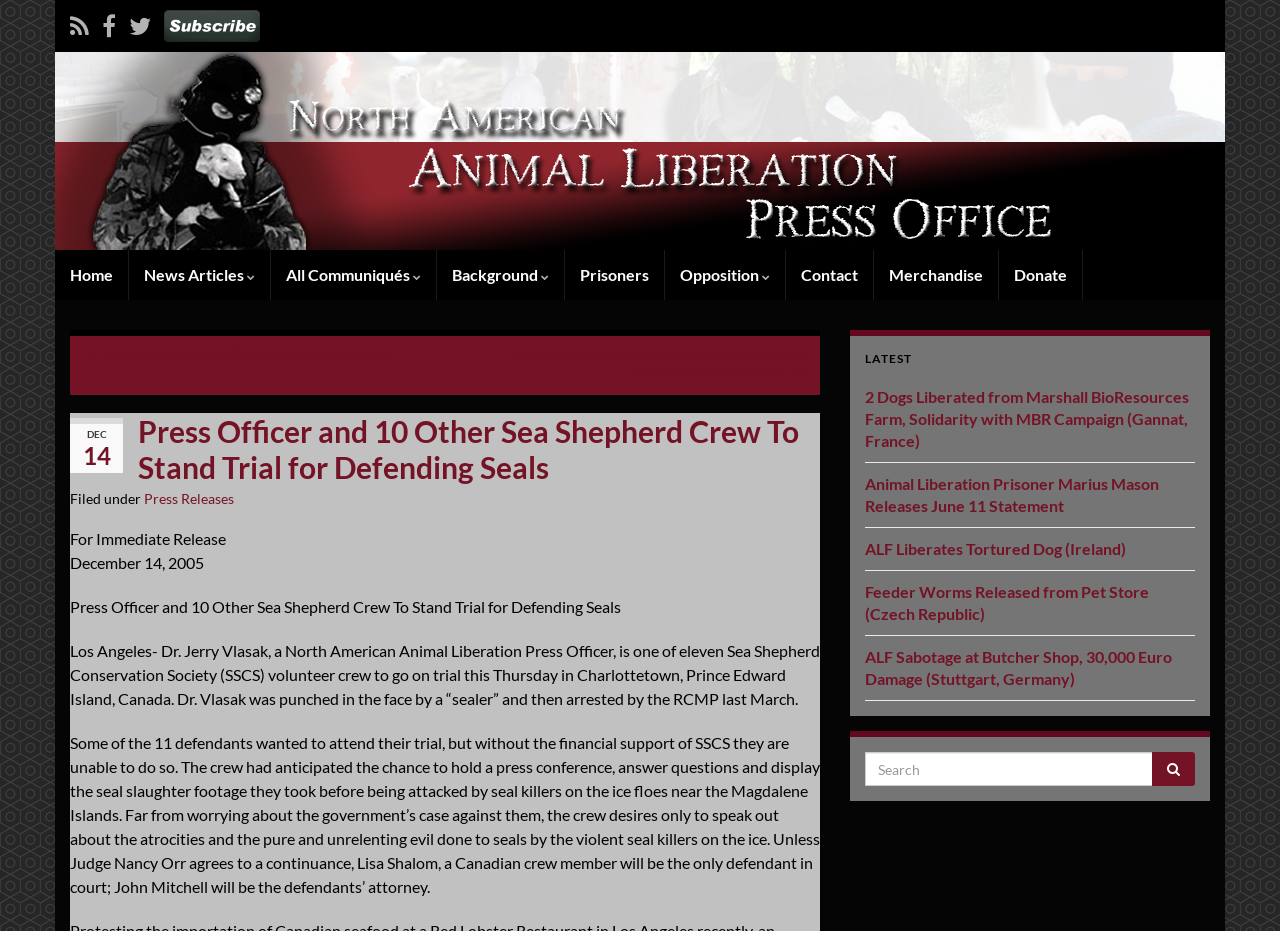What is the name of the attorney mentioned in the article?
Please respond to the question thoroughly and include all relevant details.

I found the answer by reading the article's content, specifically the sentence 'Unless Judge Nancy Orr agrees to a continuance, Lisa Shalom, a Canadian crew member will be the only defendant in court; John Mitchell will be the defendants’ attorney.'